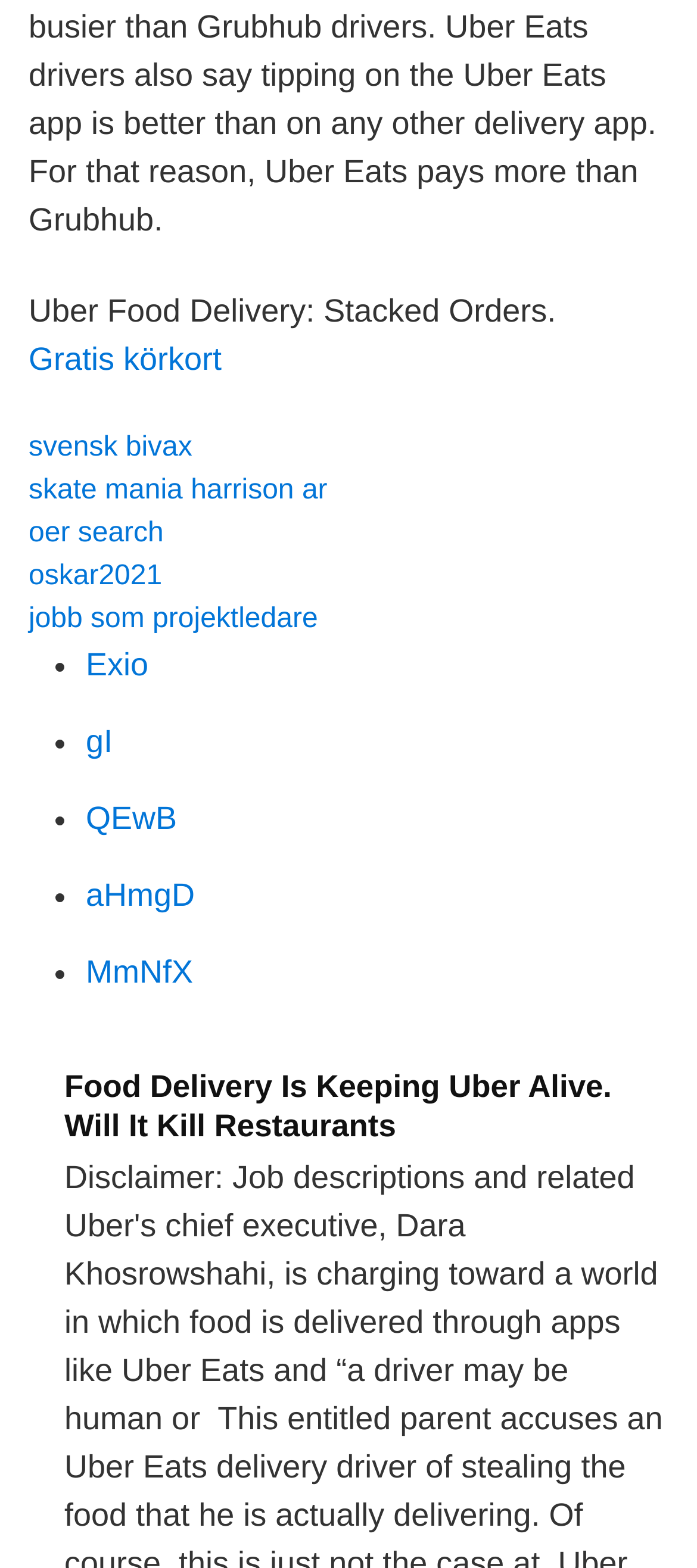Please locate the clickable area by providing the bounding box coordinates to follow this instruction: "Click on 'Gratis körkort'".

[0.041, 0.218, 0.318, 0.241]